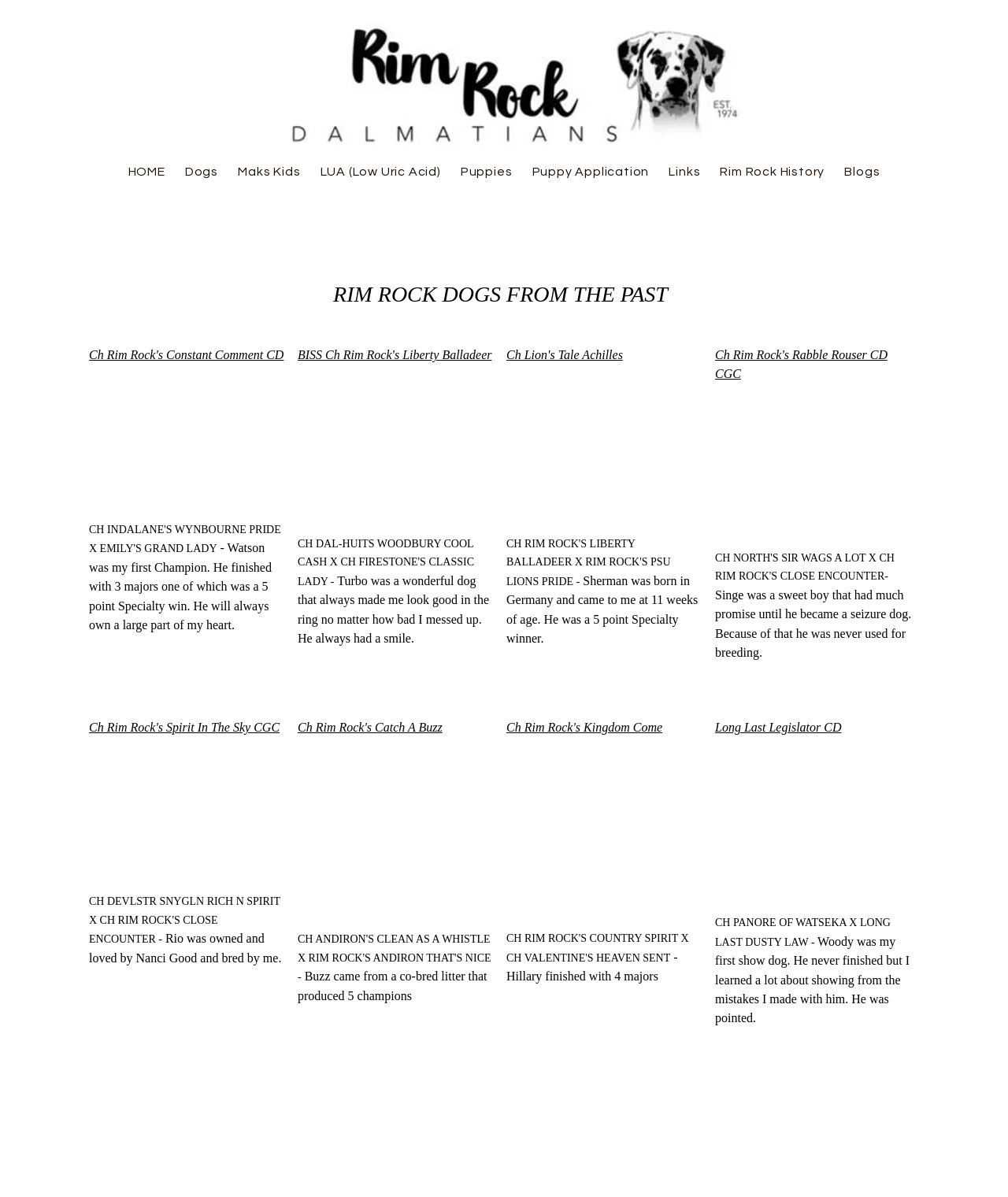Show the bounding box coordinates for the element that needs to be clicked to execute the following instruction: "Explore Dogs section". Provide the coordinates in the form of four float numbers between 0 and 1, i.e., [left, top, right, bottom].

[0.174, 0.132, 0.226, 0.155]